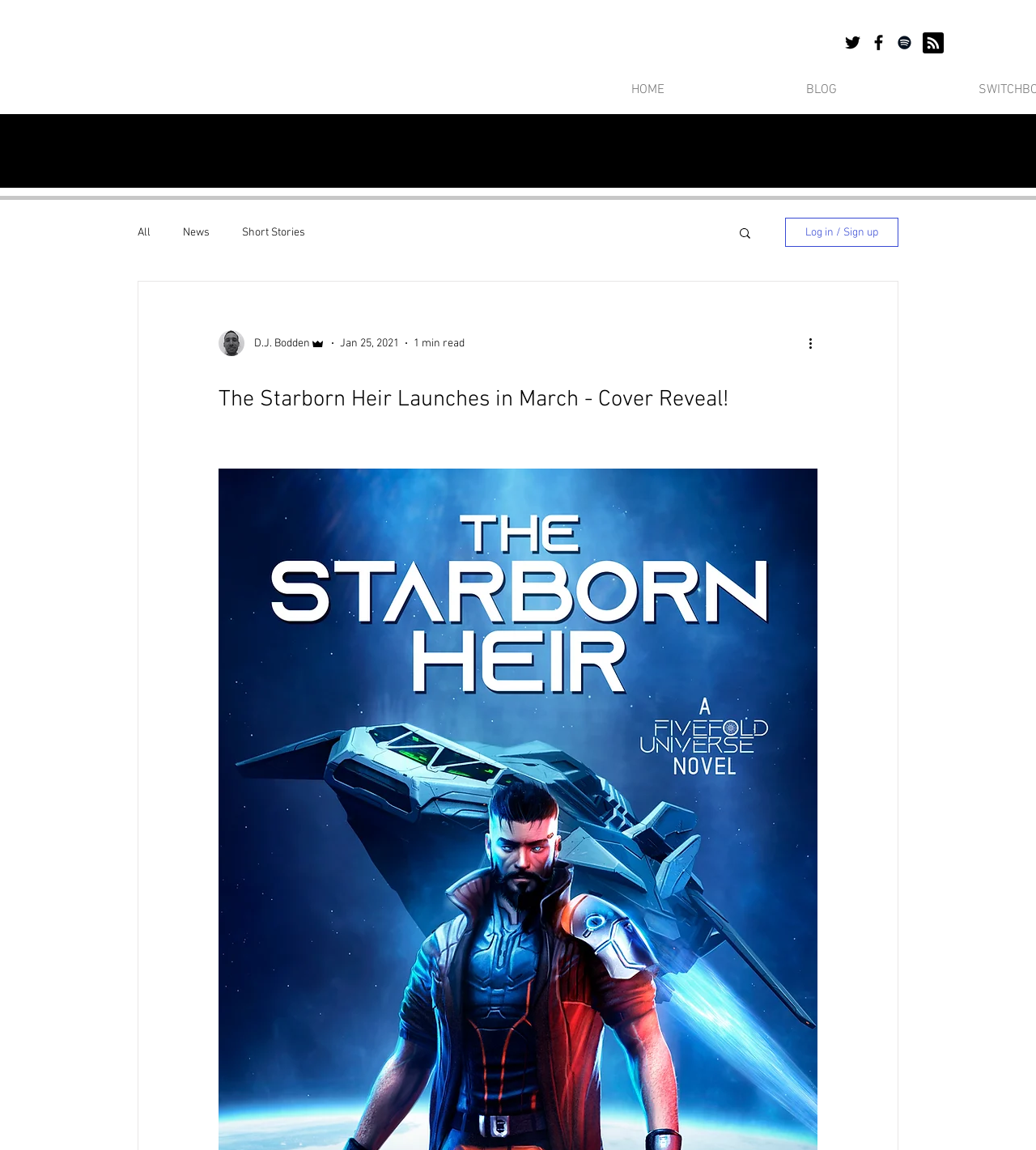What is the social media platform with a music icon?
Using the image as a reference, answer the question with a short word or phrase.

Spotify